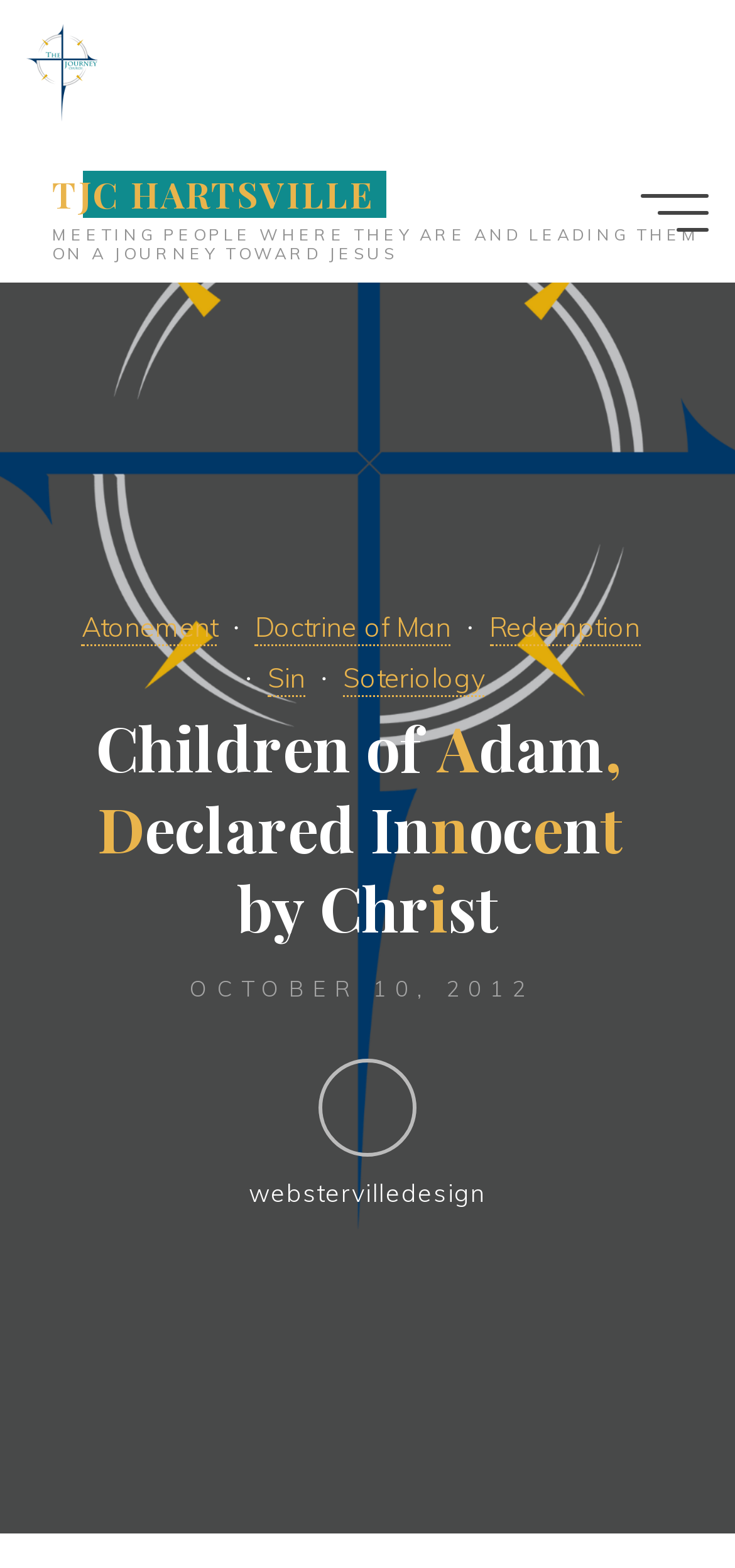Provide the bounding box coordinates of the area you need to click to execute the following instruction: "Click the 'TJC HARTSVILLE' link at the top".

[0.037, 0.034, 0.134, 0.055]